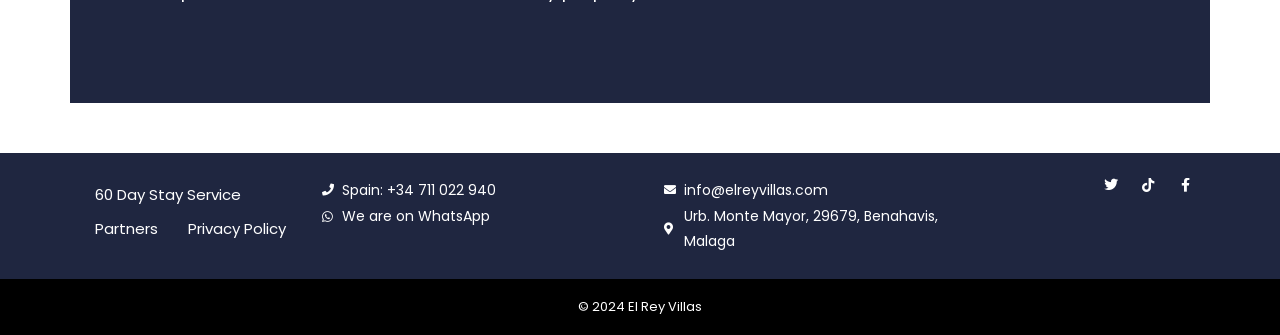Please provide the bounding box coordinate of the region that matches the element description: Writing & Editing. Coordinates should be in the format (top-left x, top-left y, bottom-right x, bottom-right y) and all values should be between 0 and 1.

None